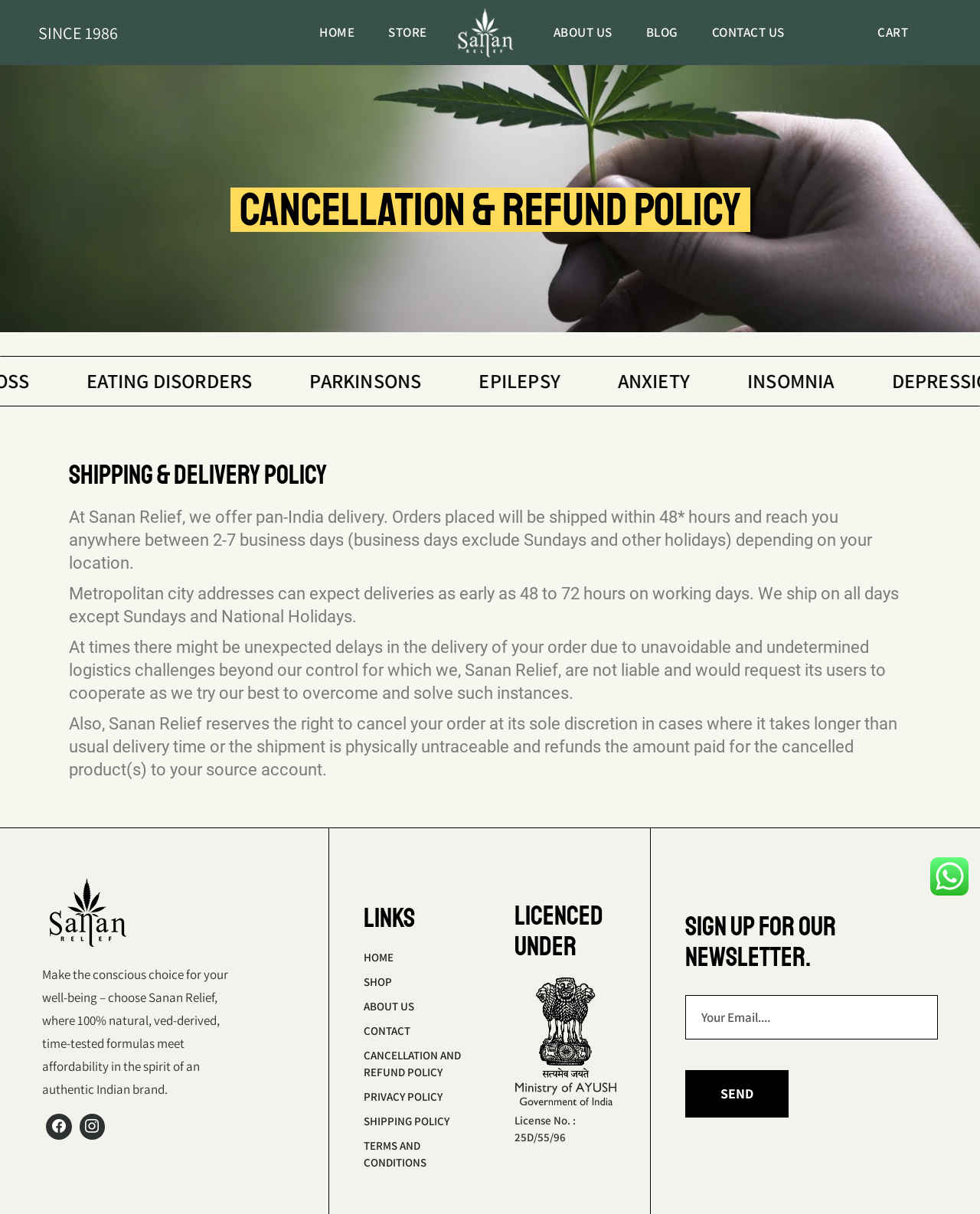What is the maximum time for delivery in metropolitan cities?
Examine the image and give a concise answer in one word or a short phrase.

72 hours